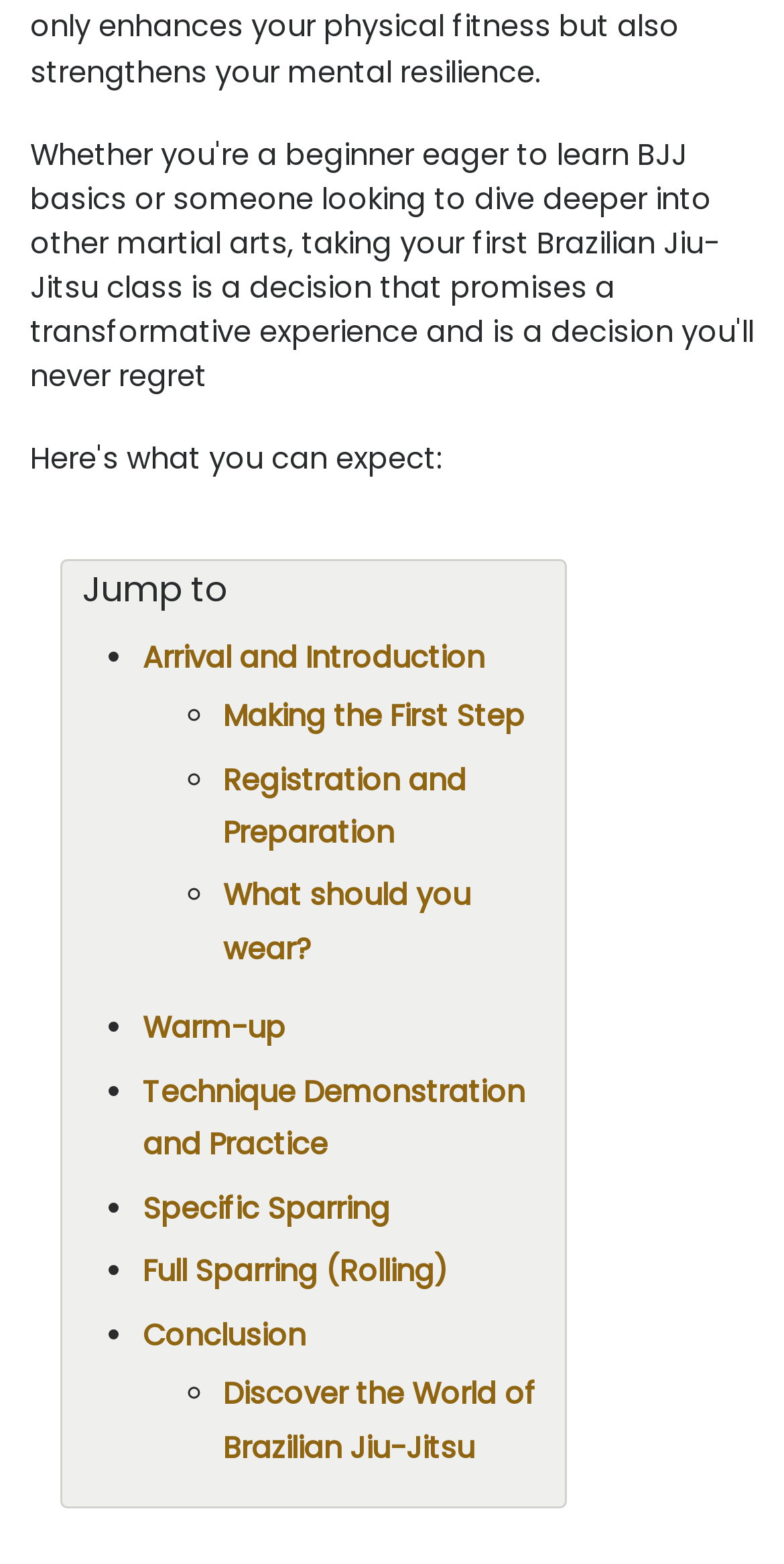What is the first link on the webpage?
Using the visual information, reply with a single word or short phrase.

Arrival and Introduction